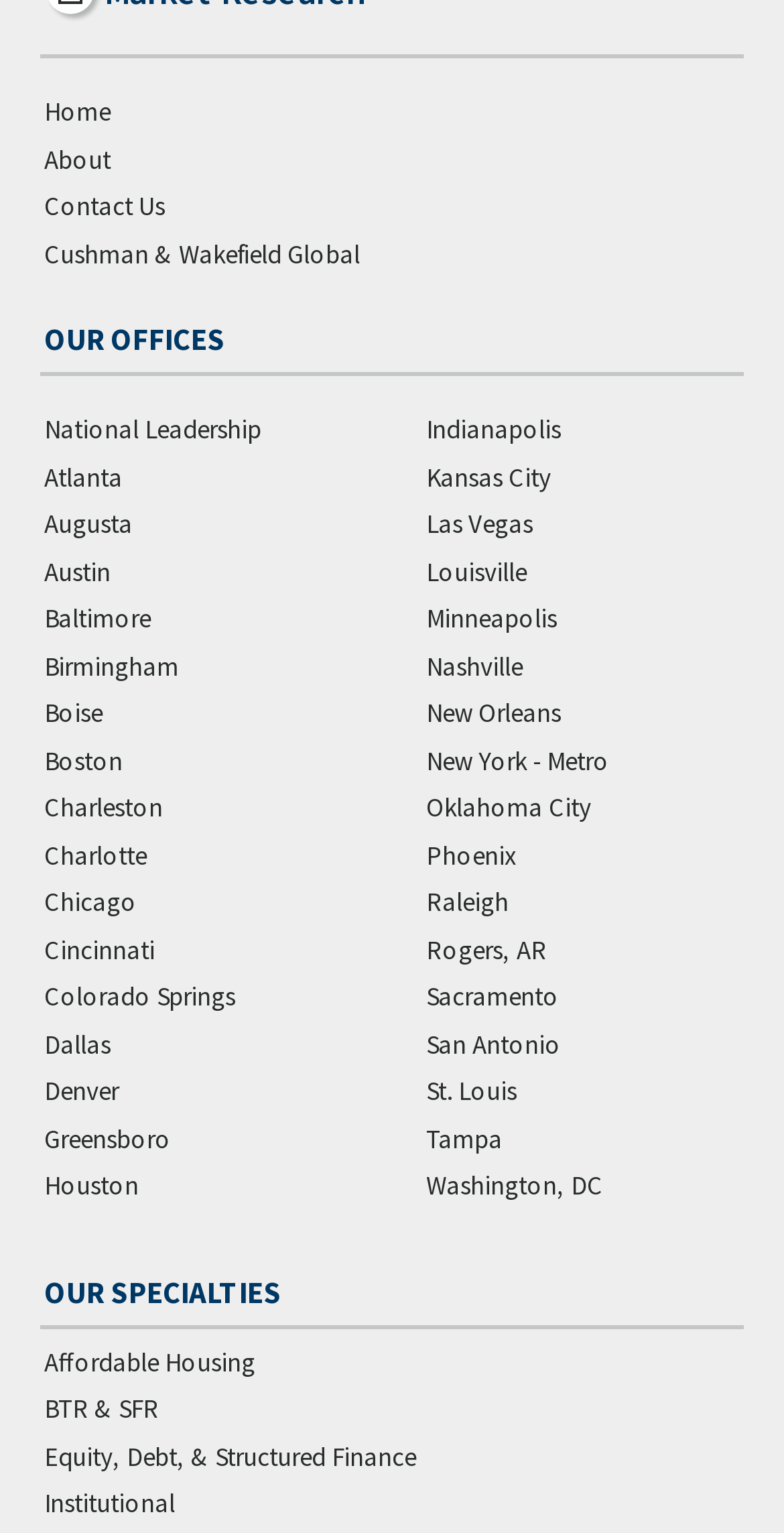How many office locations are listed?
Please provide a single word or phrase as your answer based on the screenshot.

37